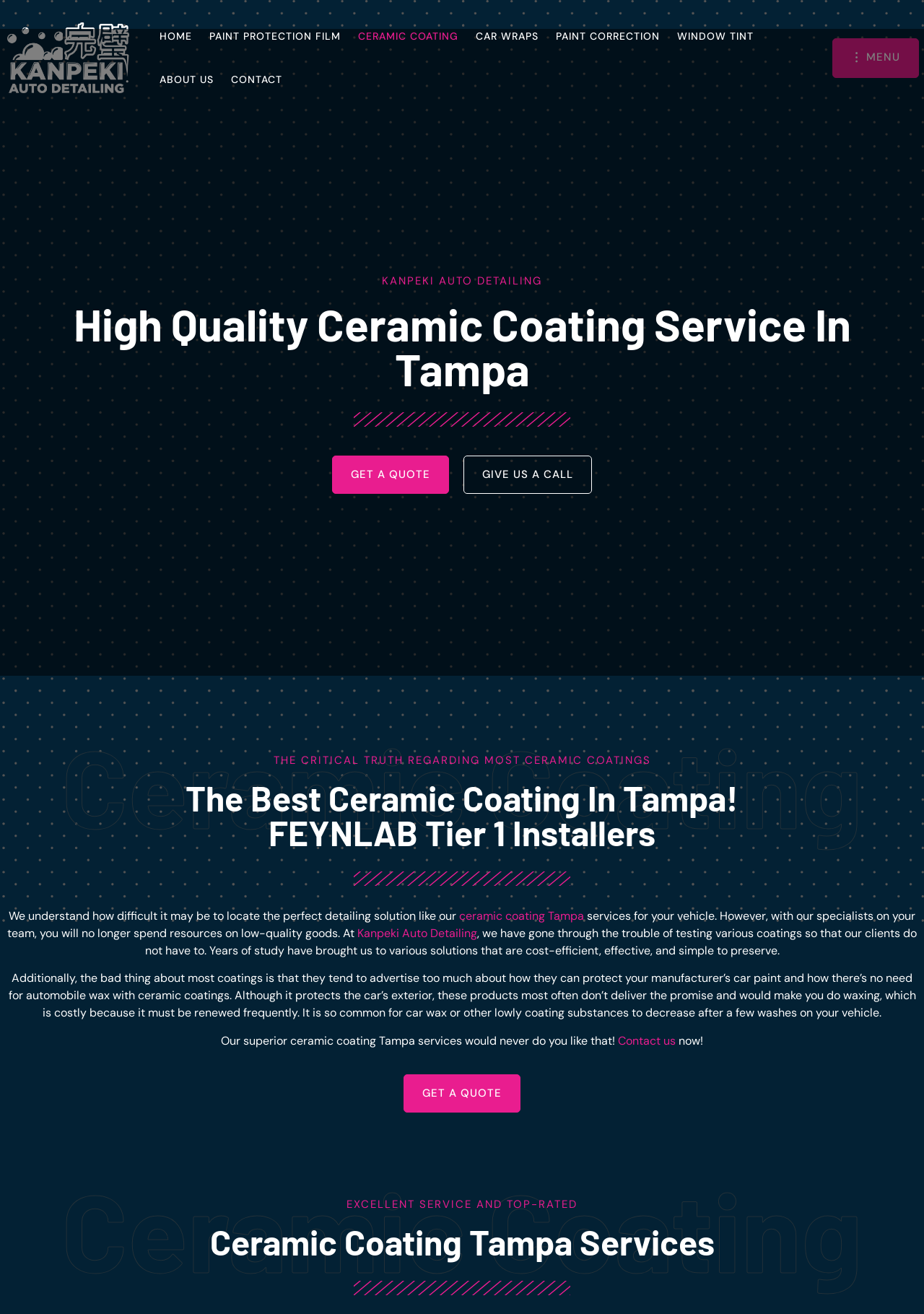Generate an in-depth caption that captures all aspects of the webpage.

The webpage is about Kanpeki Detailing's Ceramic Coating services in Tampa. At the top, there is a navigation menu with links to different sections of the website, including "HOME", "PAINT PROTECTION FILM", "CERAMIC COATING", "CAR WRAPS", "PAINT CORRECTION", "WINDOW TINT", "ABOUT US", and "CONTACT". On the right side of the navigation menu, there is a "MENU" link.

Below the navigation menu, there is a heading that reads "KANPEKI AUTO DETAILING" followed by a subheading that says "High Quality Ceramic Coating Service In Tampa". 

In the middle of the page, there are two prominent links: "GET A QUOTE" and "GIVE US A CALL". 

Further down, there are several headings and paragraphs that describe the benefits of Kanpeki Detailing's Ceramic Coating services. The text explains that the company understands the difficulty of finding the perfect detailing solution and that their specialists can provide high-quality services. It also mentions that they have tested various coatings to find the most cost-efficient, effective, and easy-to-maintain solutions.

The webpage also highlights the limitations of other ceramic coatings, which often fail to deliver on their promises and require frequent waxing. In contrast, Kanpeki Detailing's superior ceramic coating services are advertised as a reliable solution.

There are several calls-to-action on the page, including links to "Contact us" and "GET A QUOTE" to encourage visitors to take action.